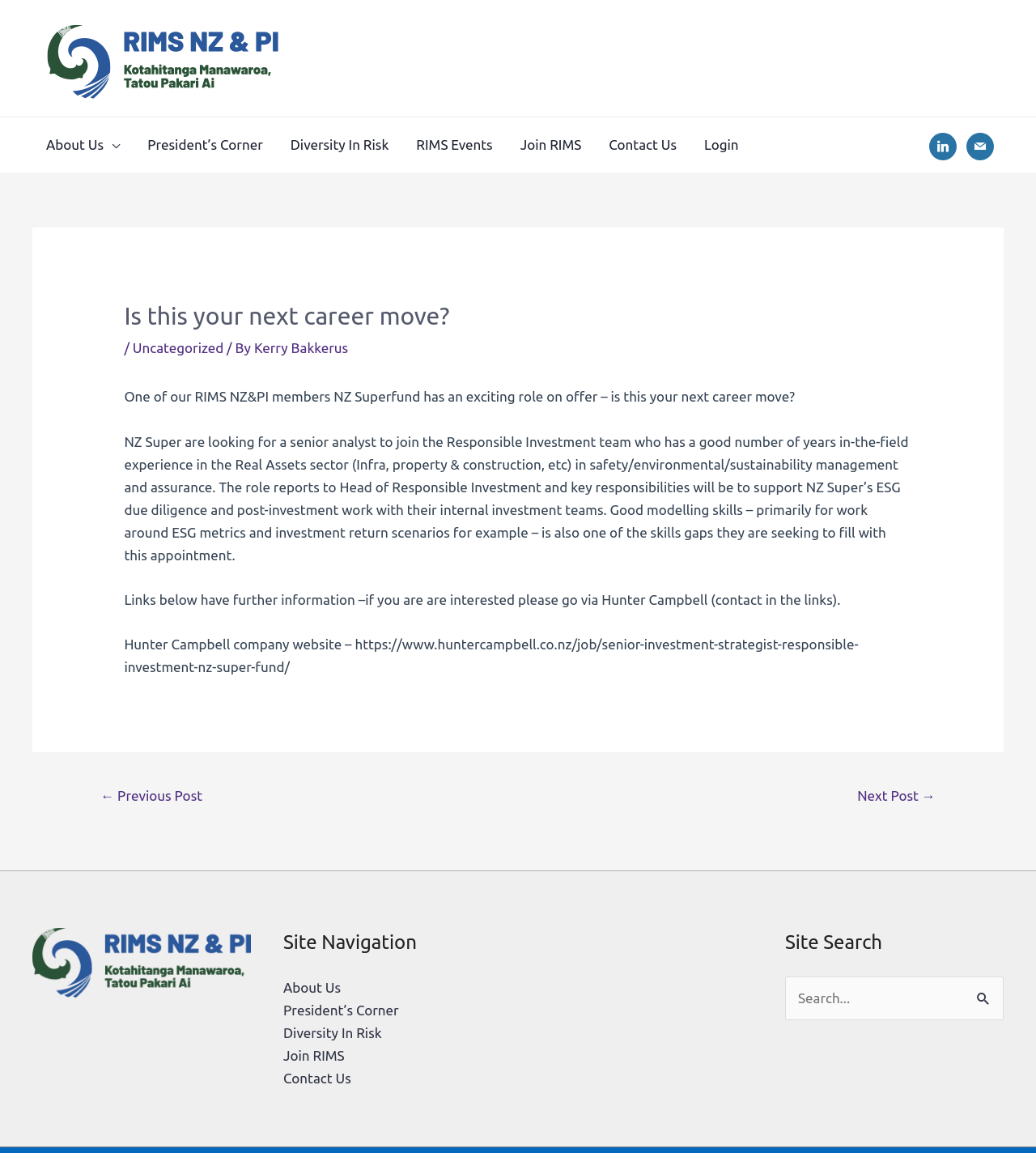Find the bounding box coordinates for the HTML element described in this sentence: "Join RIMS". Provide the coordinates as four float numbers between 0 and 1, in the format [left, top, right, bottom].

[0.489, 0.105, 0.574, 0.147]